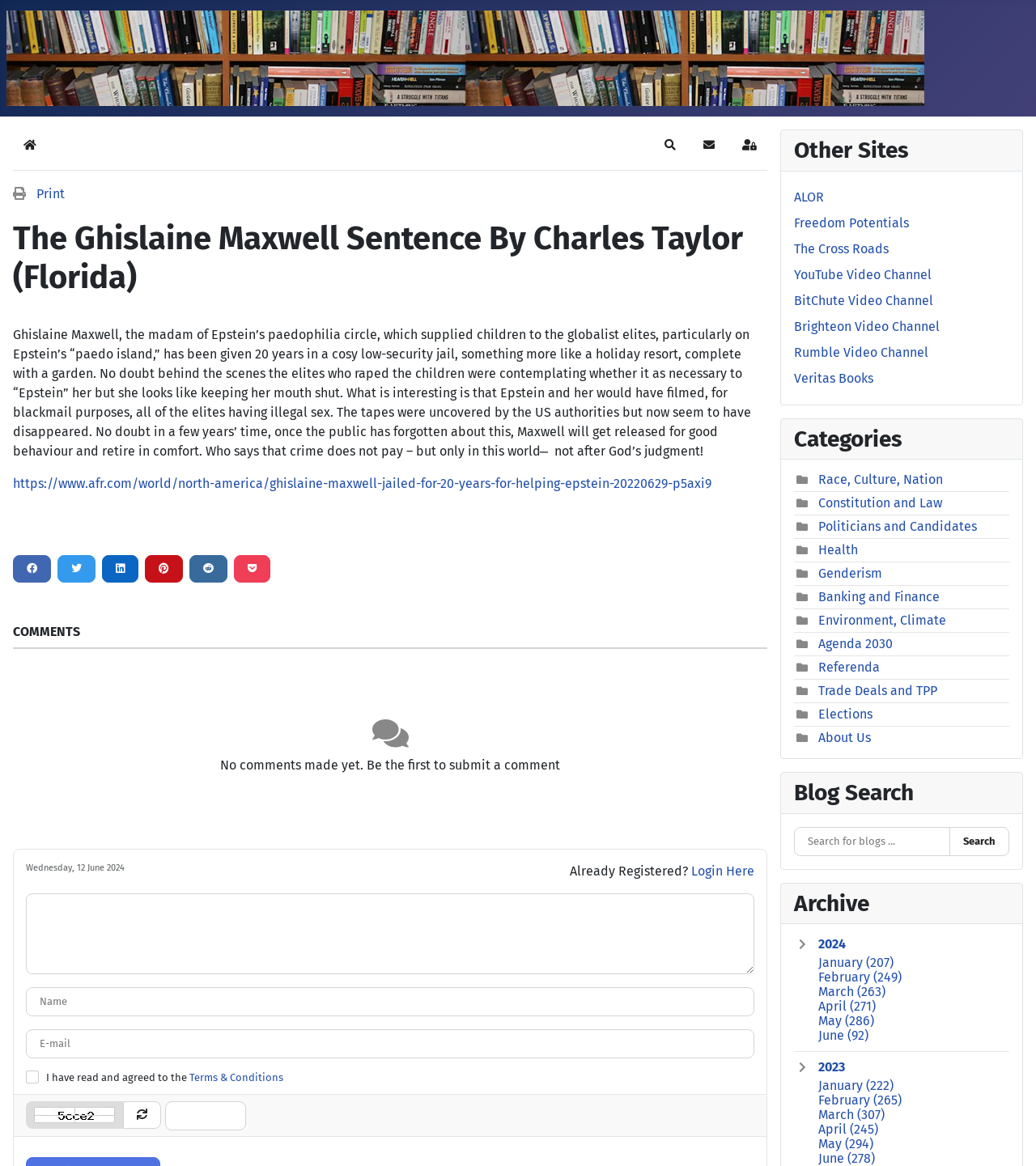Please find the bounding box coordinates of the section that needs to be clicked to achieve this instruction: "Subscribe to the blog".

[0.669, 0.111, 0.7, 0.137]